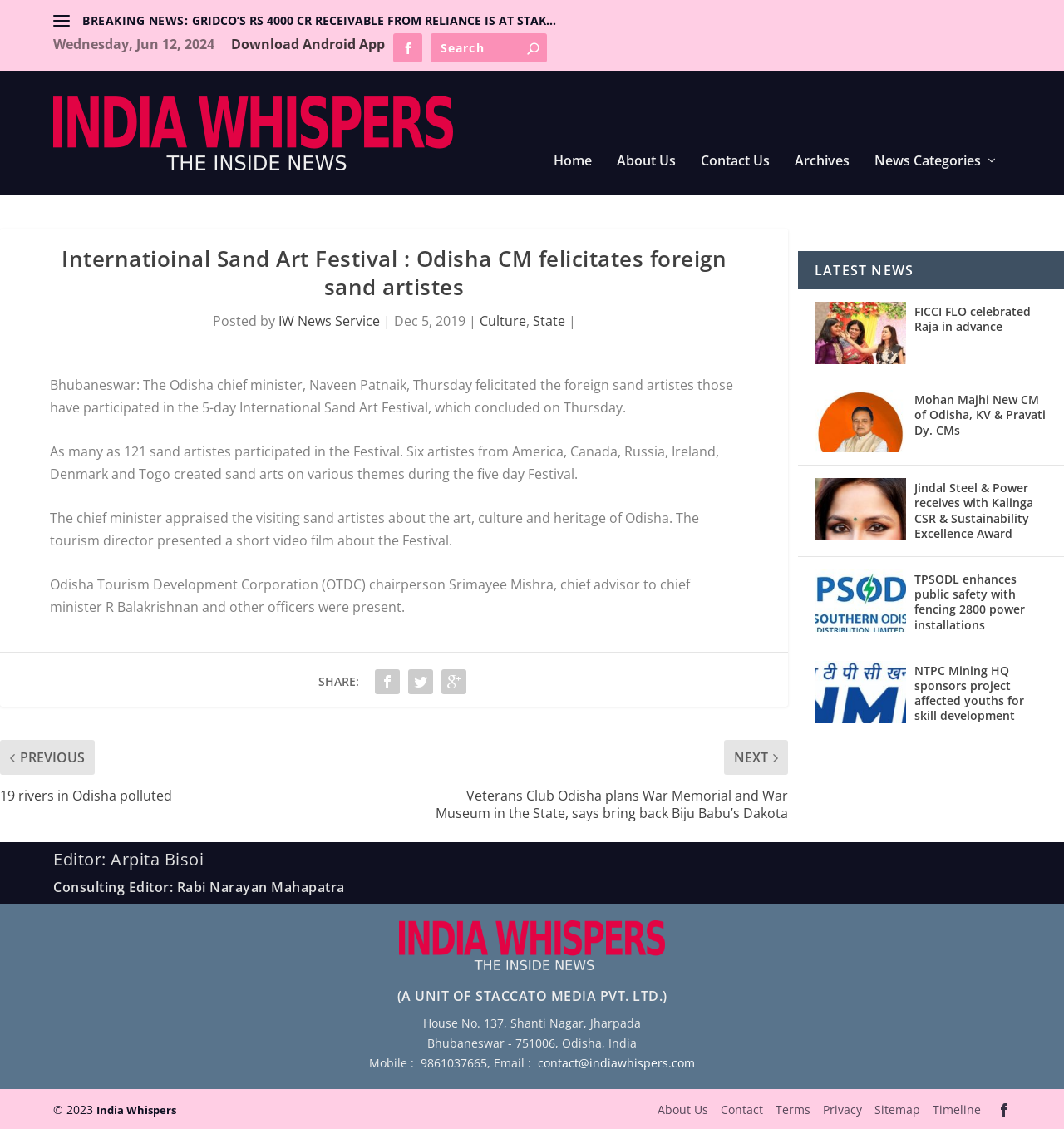Can you provide the bounding box coordinates for the element that should be clicked to implement the instruction: "Visit India Whispers homepage"?

[0.05, 0.085, 0.426, 0.151]